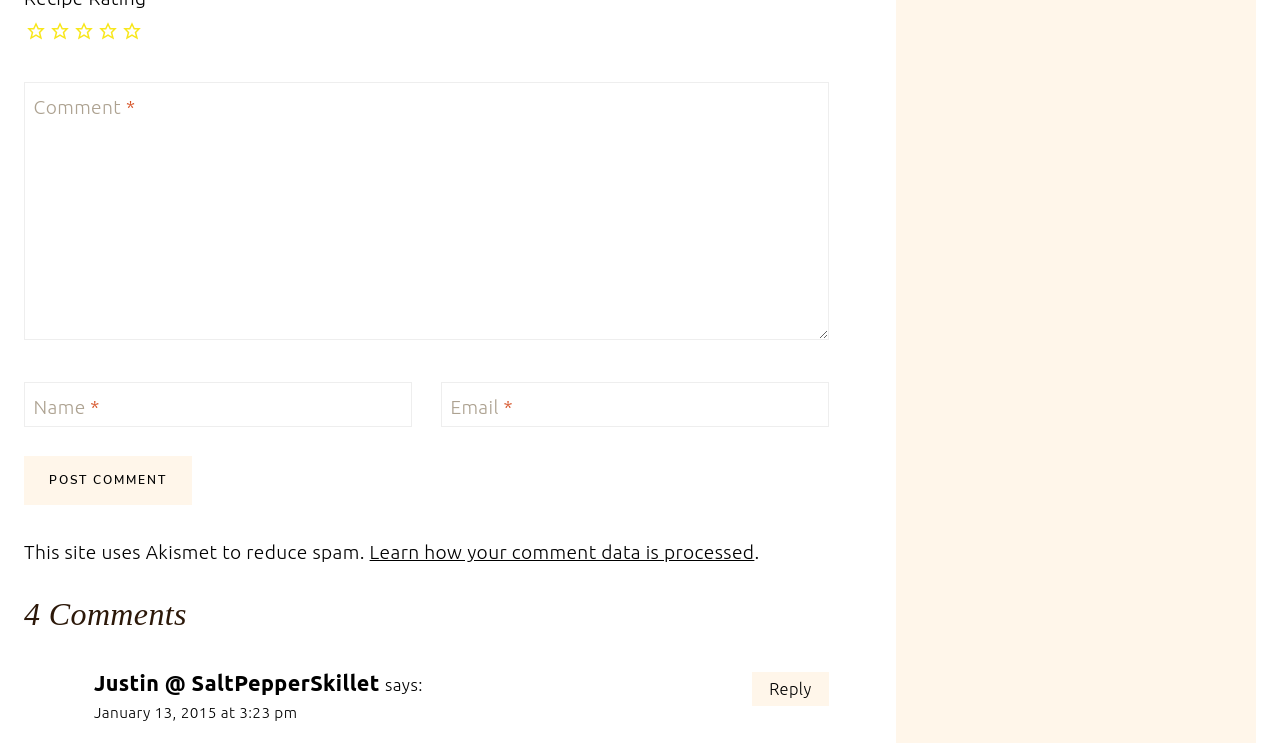What is required to post a comment?
Refer to the screenshot and deliver a thorough answer to the question presented.

To post a comment, users are required to fill in their name, email, and comment, as indicated by the required fields in the comment form.